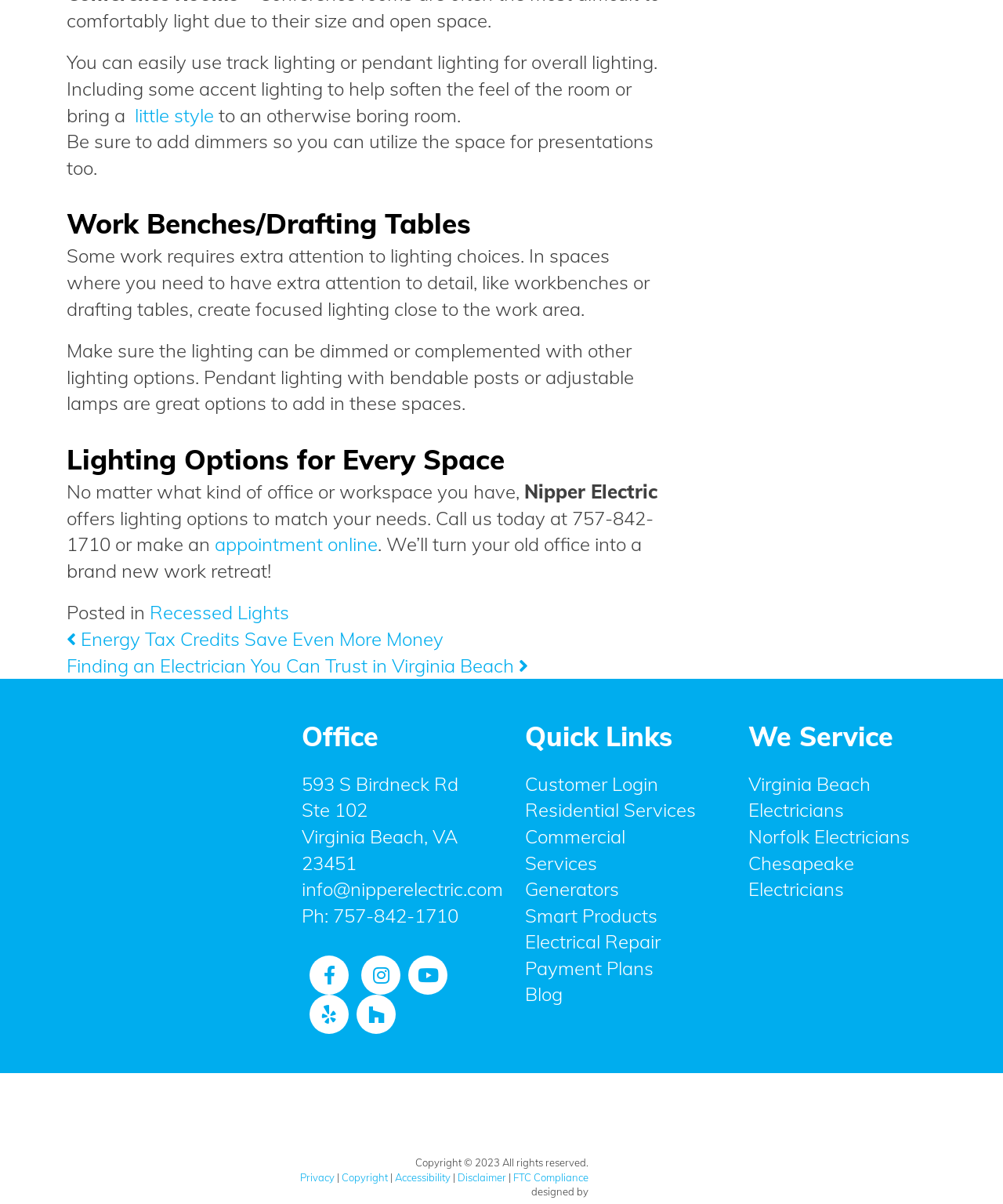Please give a concise answer to this question using a single word or phrase: 
What is the phone number to call for an appointment?

757-842-1710